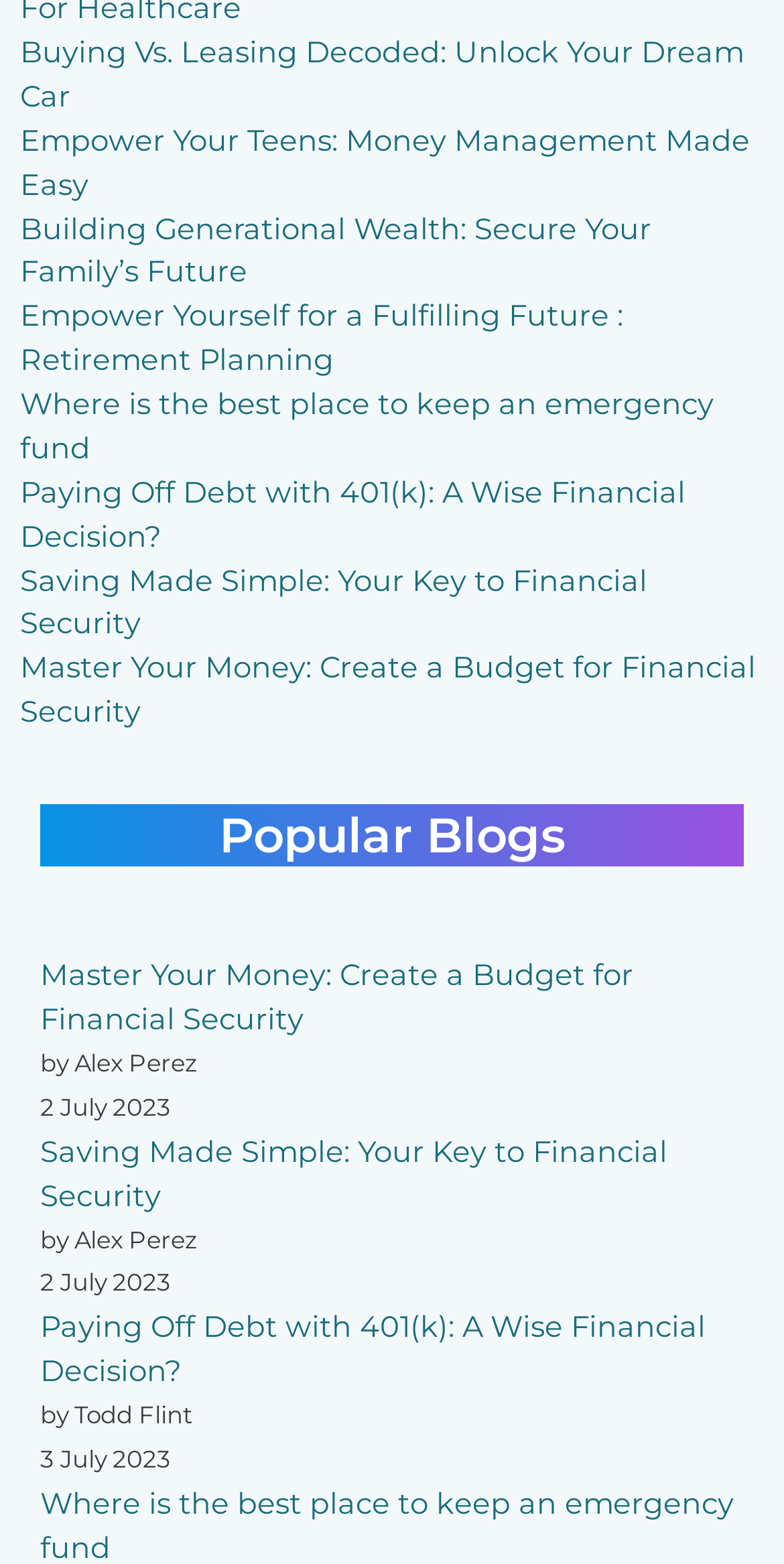How many links are there under 'Popular Blogs'?
Provide a detailed answer to the question, using the image to inform your response.

I counted the number of links under the 'Popular Blogs' heading, which are 'Master Your Money: Create a Budget for Financial Security', 'Saving Made Simple: Your Key to Financial Security', and 'Paying Off Debt with 401(k): A Wise Financial Decision?'. There are 3 links in total.